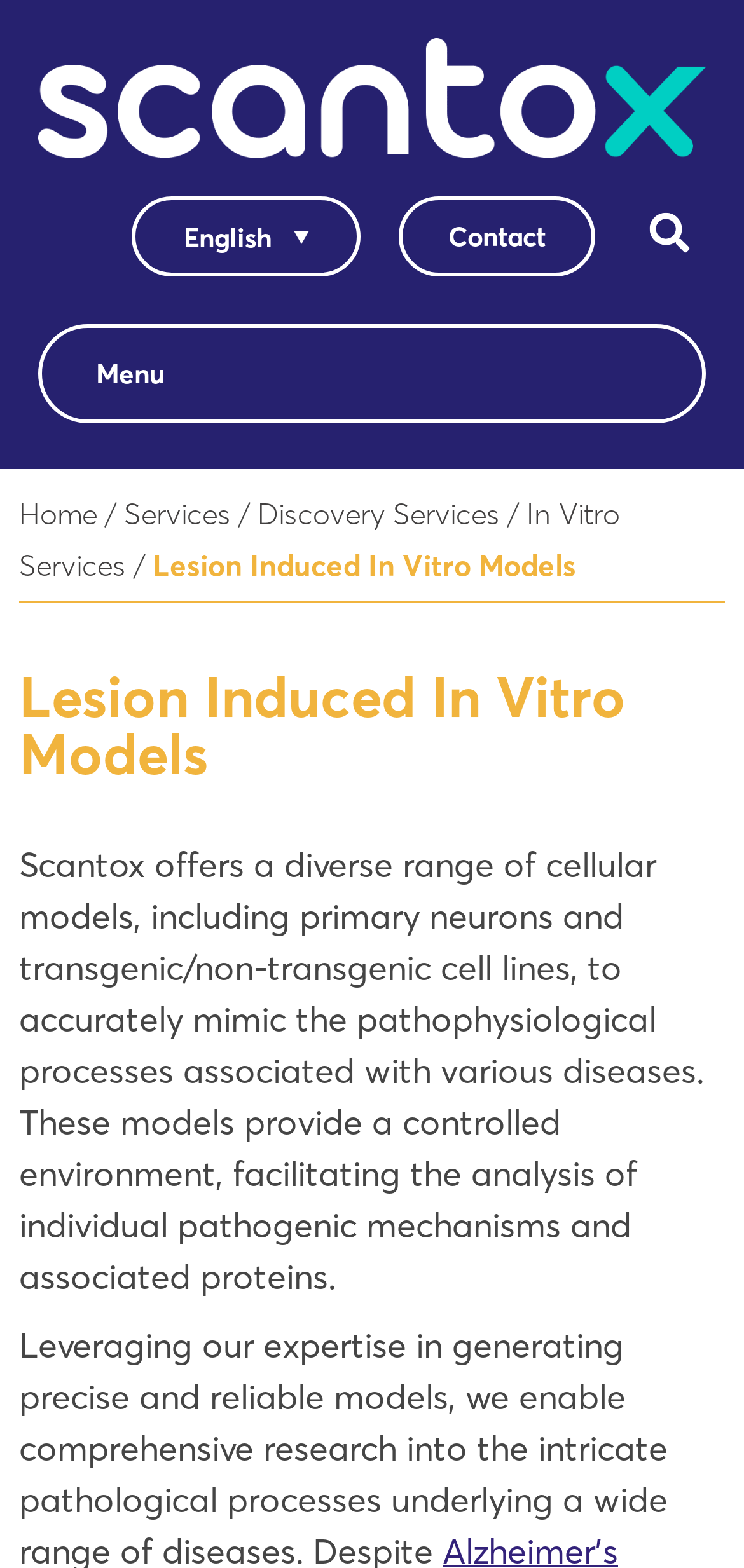Determine the heading of the webpage and extract its text content.

Lesion Induced In Vitro Models